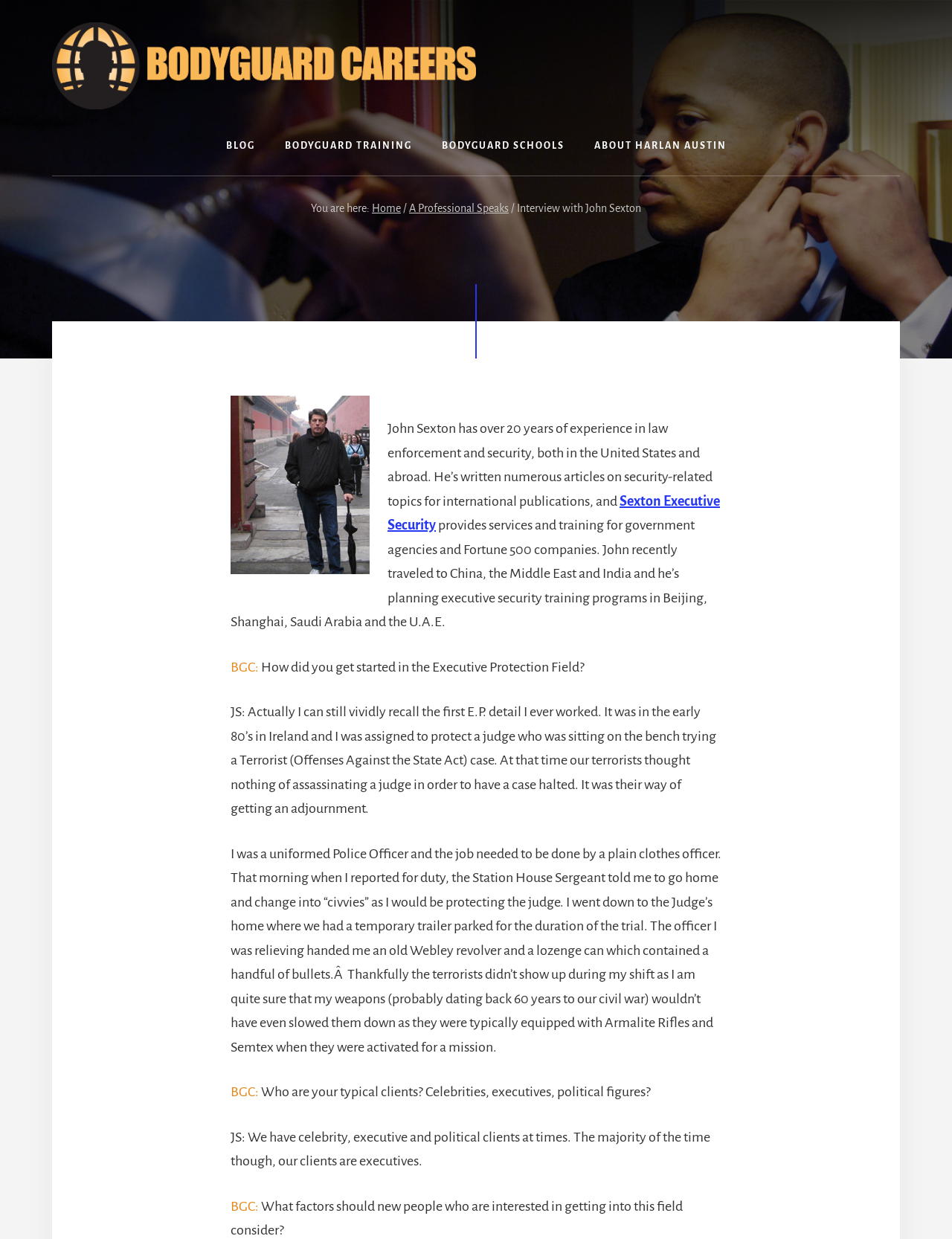Determine the bounding box coordinates of the clickable region to carry out the instruction: "Visit the 'Sexton Executive Security' website".

[0.407, 0.398, 0.756, 0.43]